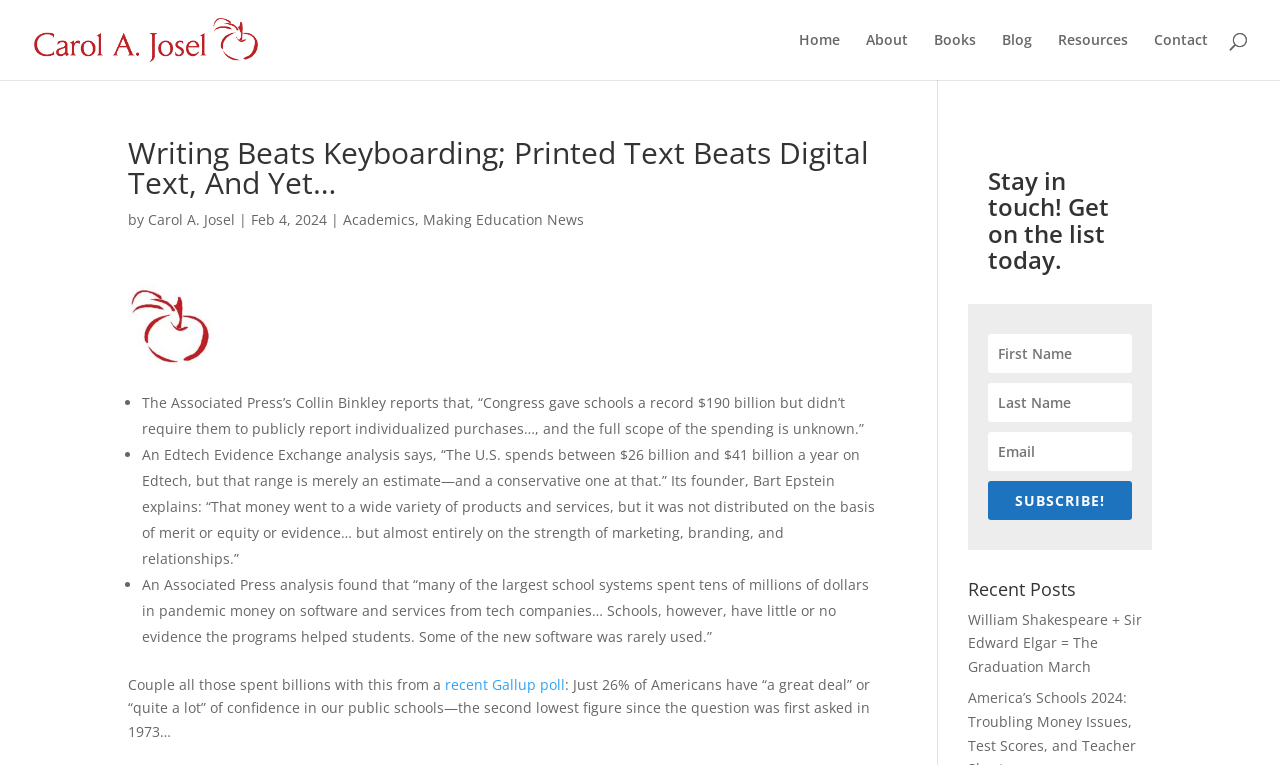Offer an in-depth caption of the entire webpage.

This webpage is about School Wise Books, with a focus on education and academics. At the top, there is a logo and a navigation menu with links to Home, About, Books, Blog, Resources, and Contact. Below the navigation menu, there is a heading that reads "Writing Beats Keyboarding; Printed Text Beats Digital Text, And Yet…" followed by the author's name, Carol A. Josel, and the date, Feb 4, 2024.

The main content of the page is a series of bullet points, each containing a quote or a statement about education and spending. The first bullet point mentions Congress giving schools a record $190 billion without requiring them to publicly report individualized purchases. The second bullet point discusses the estimated annual spending on Edtech, ranging from $26 billion to $41 billion. The third bullet point talks about schools spending tens of millions of dollars on software and services from tech companies without evidence of their effectiveness.

Below the bullet points, there is a paragraph that mentions a recent Gallup poll, which found that only 26% of Americans have confidence in public schools. On the right side of the page, there is a section with a heading "Stay in touch! Get on the list today." This section contains a form with fields for First Name, Last Name, and Email, and a SUBSCRIBE! button.

At the bottom of the page, there is a section with a heading "Recent Posts" and a link to a blog post titled "William Shakespeare + Sir Edward Elgar = The Graduation March".